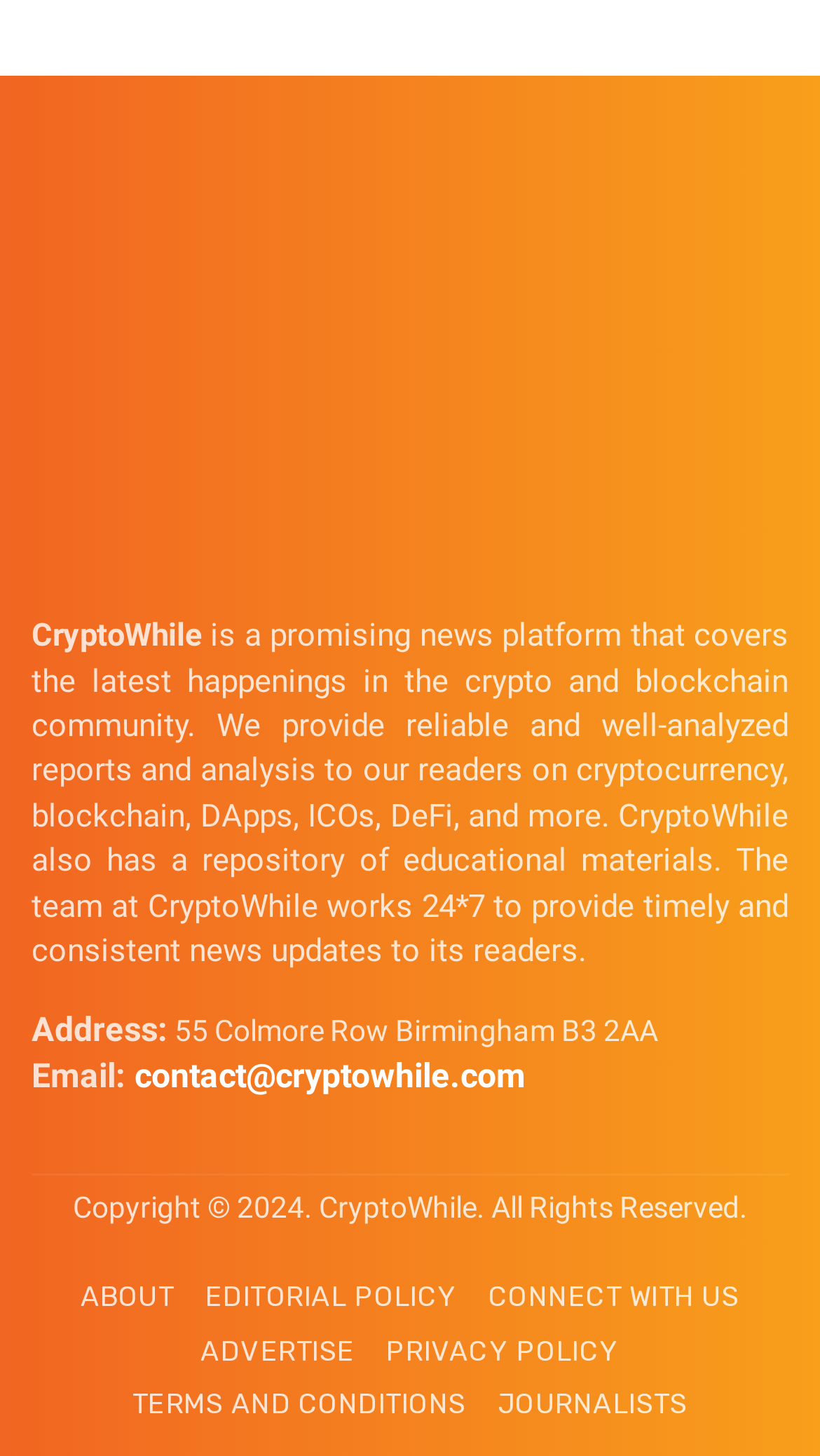What is the name of the news platform?
Look at the image and respond with a single word or a short phrase.

CryptoWhile